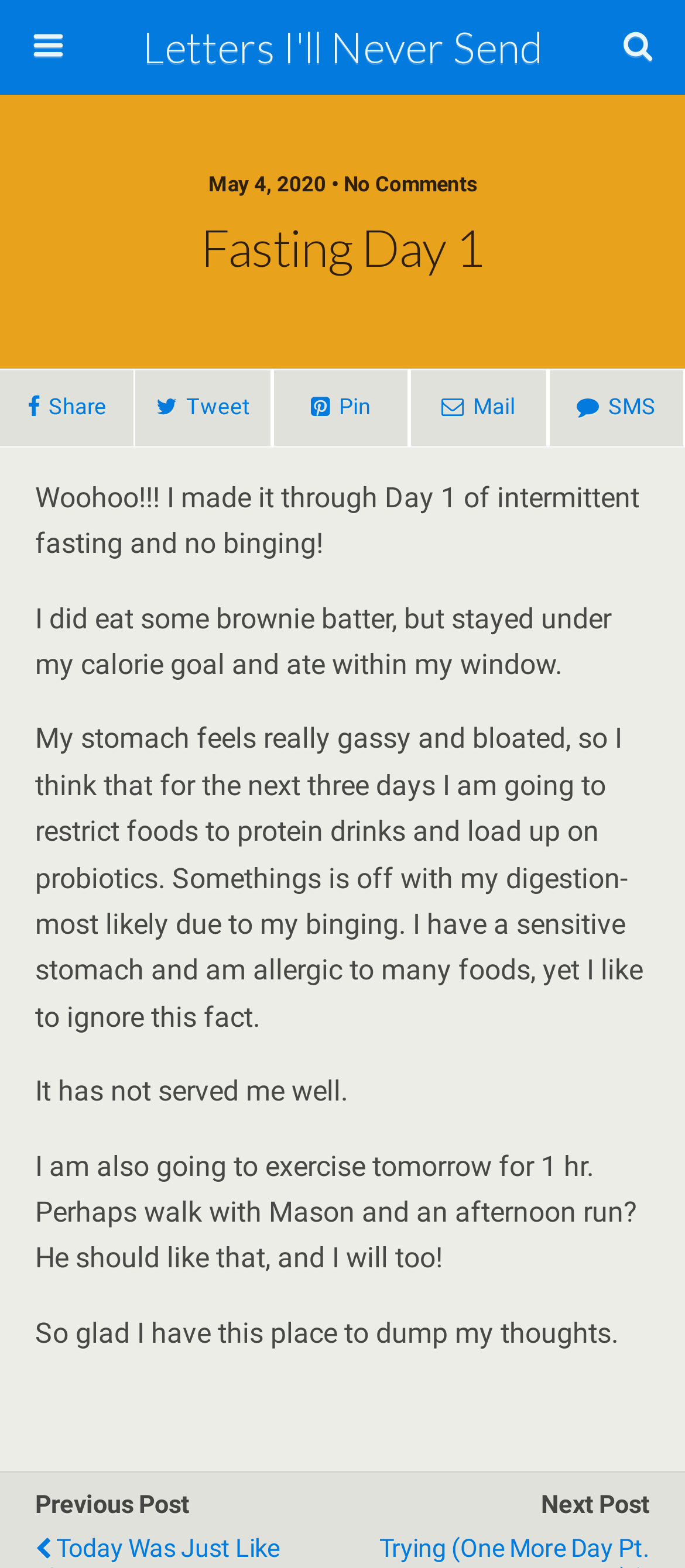Extract the bounding box for the UI element that matches this description: "Mail".

[0.598, 0.236, 0.799, 0.285]